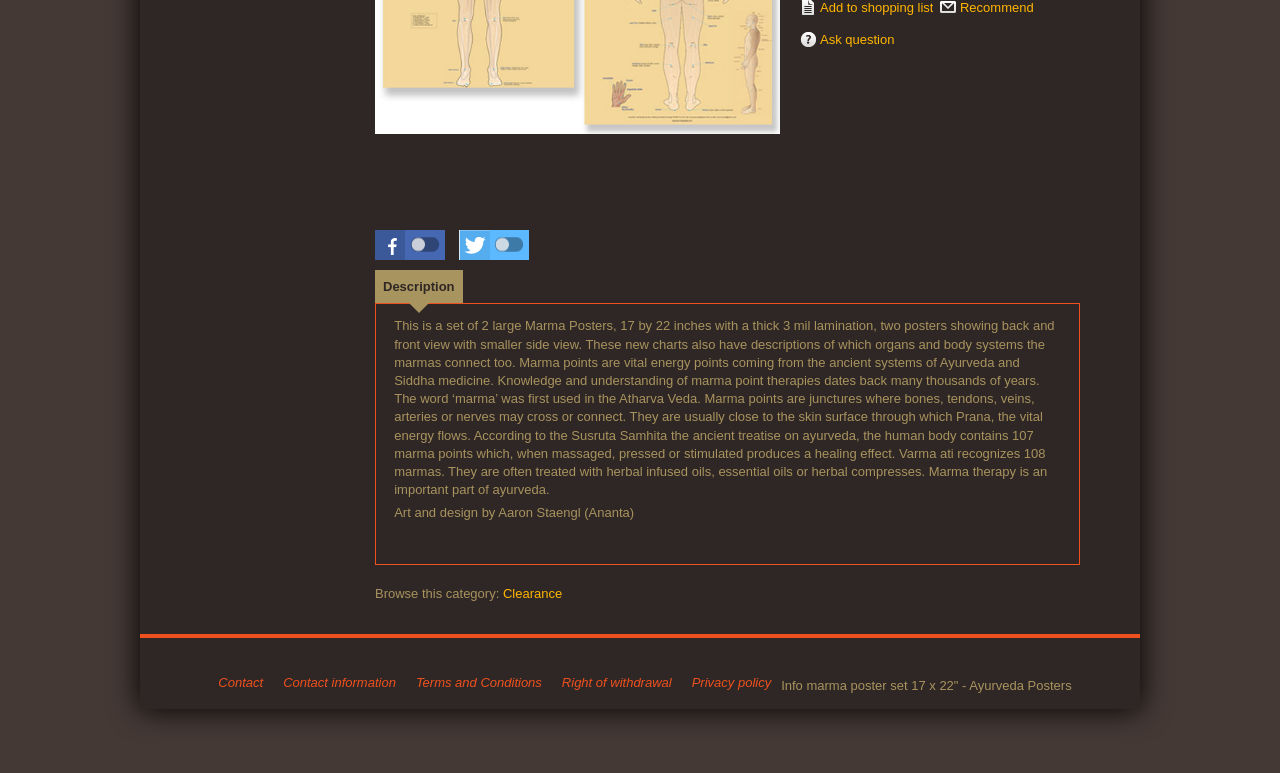Identify the bounding box coordinates of the HTML element based on this description: "Clearance".

[0.393, 0.758, 0.439, 0.778]